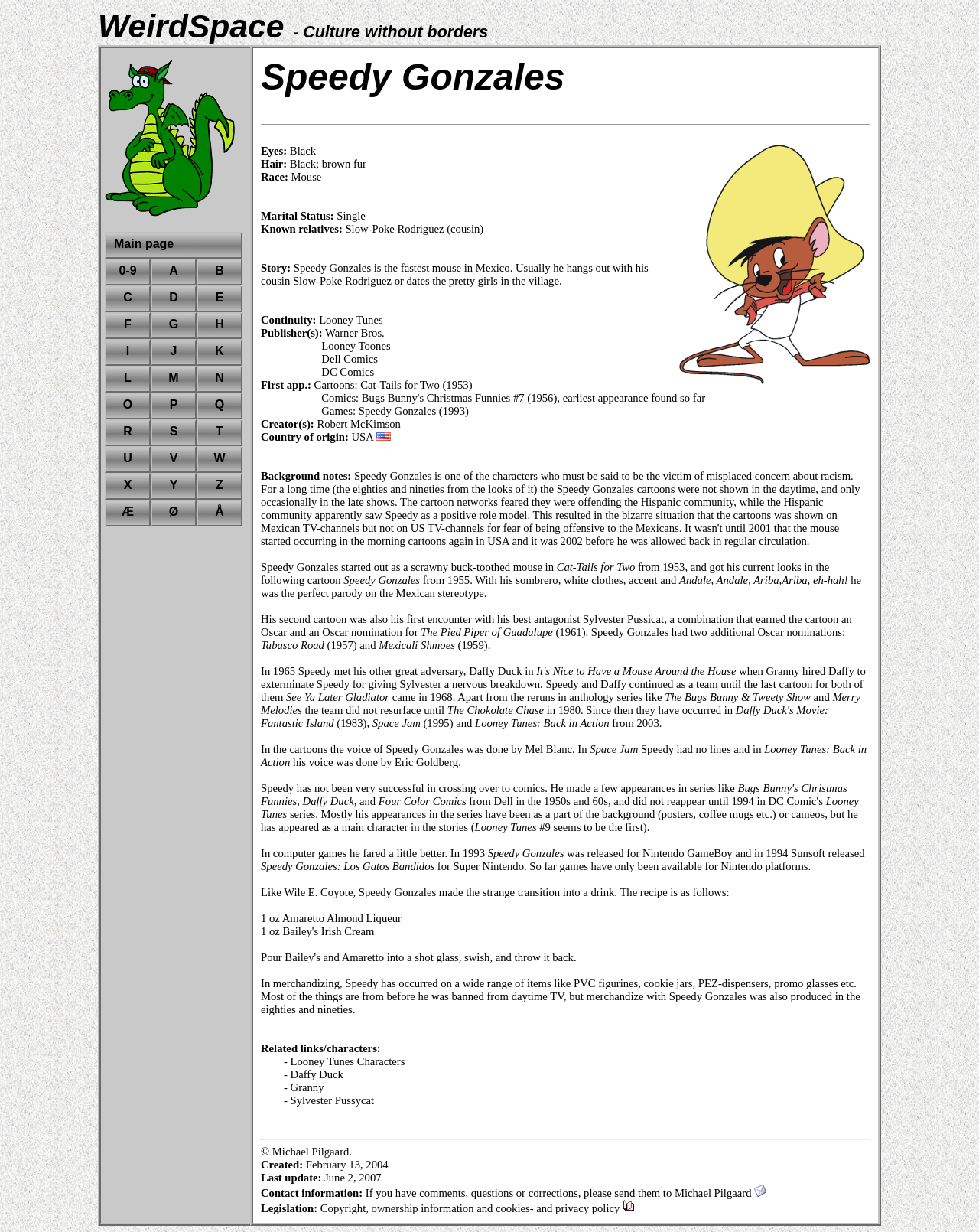What is the name of the cartoon where Speedy Gonzales first appeared?
Please provide a detailed and comprehensive answer to the question.

I found the answer by looking at the section that describes Speedy Gonzales' first appearance, where it says 'First app.: Cartoons: Cat-Tails for Two (1953)'.